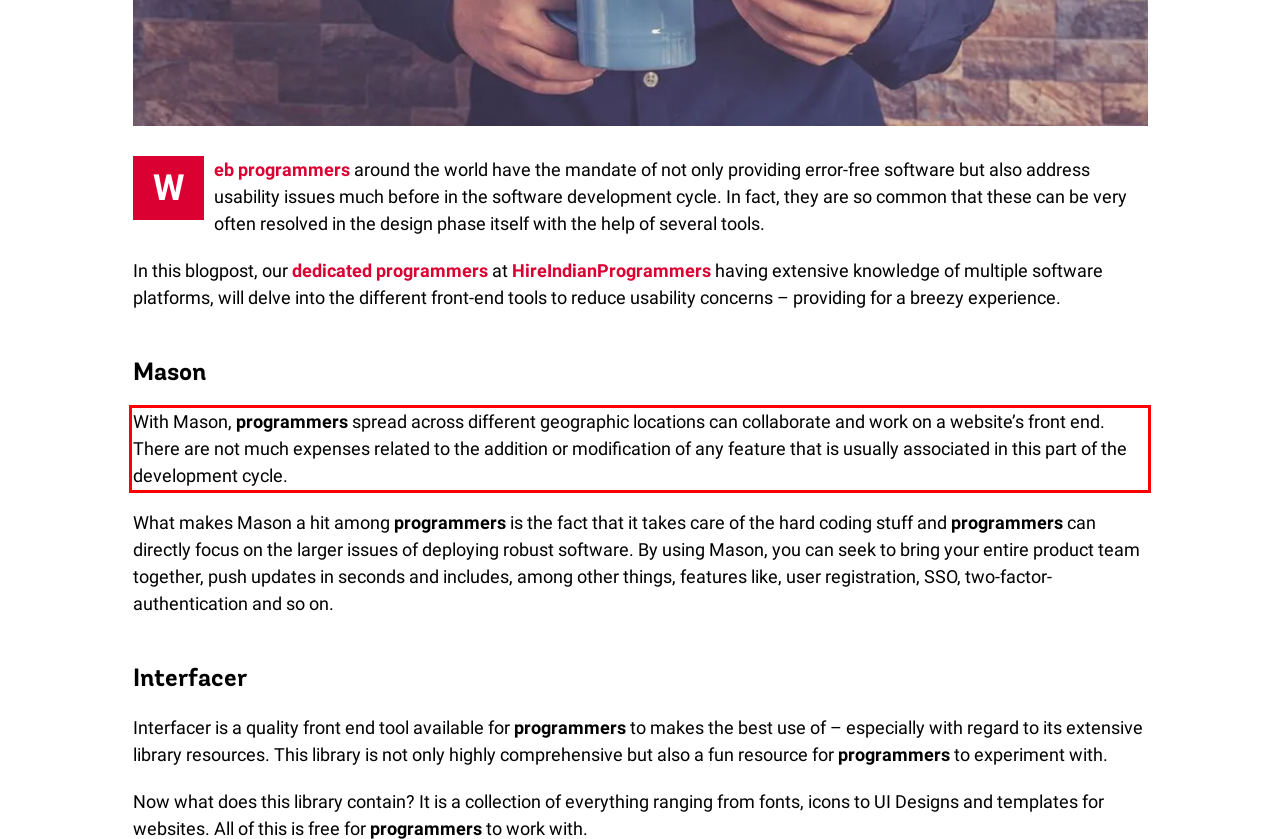Please examine the webpage screenshot and extract the text within the red bounding box using OCR.

With Mason, programmers spread across different geographic locations can collaborate and work on a website’s front end. There are not much expenses related to the addition or modification of any feature that is usually associated in this part of the development cycle.